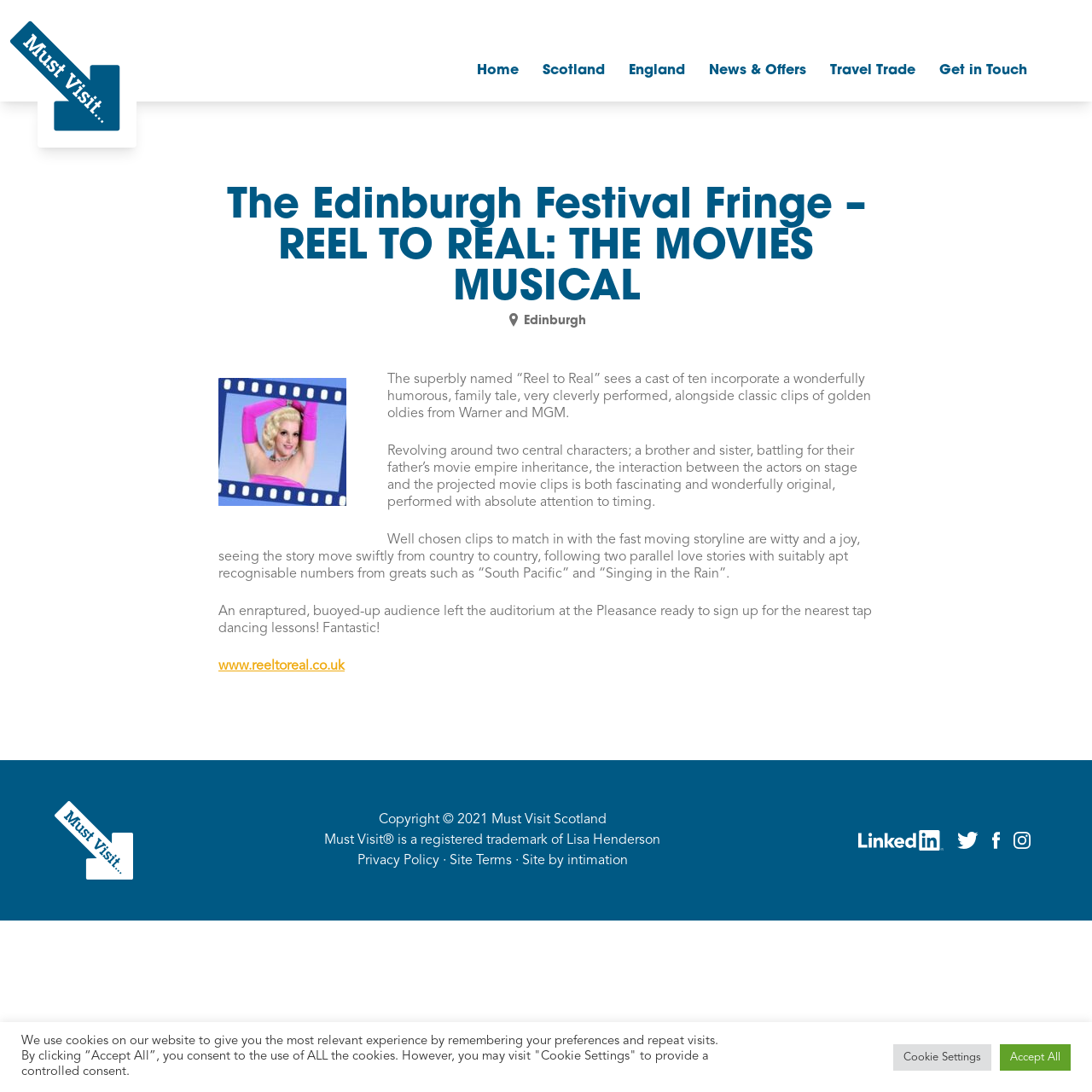Determine the bounding box coordinates of the UI element described by: "News & Offers".

[0.649, 0.055, 0.738, 0.077]